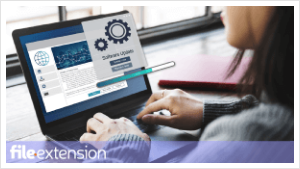Based on the image, please respond to the question with as much detail as possible:
What is the purpose of updating software?

Updating software is important for users dealing with IMOVIELIBRARY file extensions, as it can enhance compatibility and resolve issues related to file accessibility, ensuring seamless file management and usage.